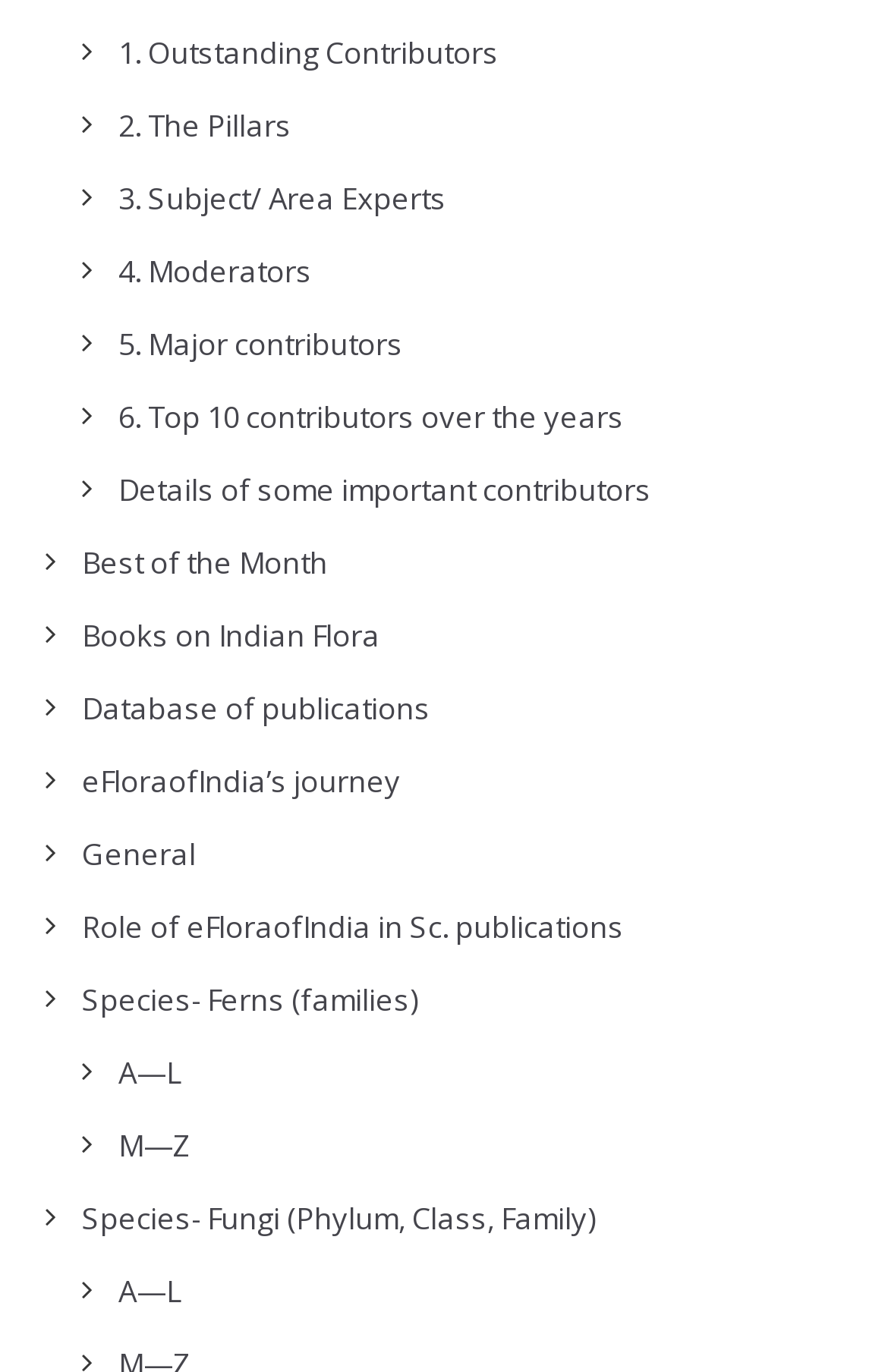Provide a short, one-word or phrase answer to the question below:
How many contributor categories are there?

6